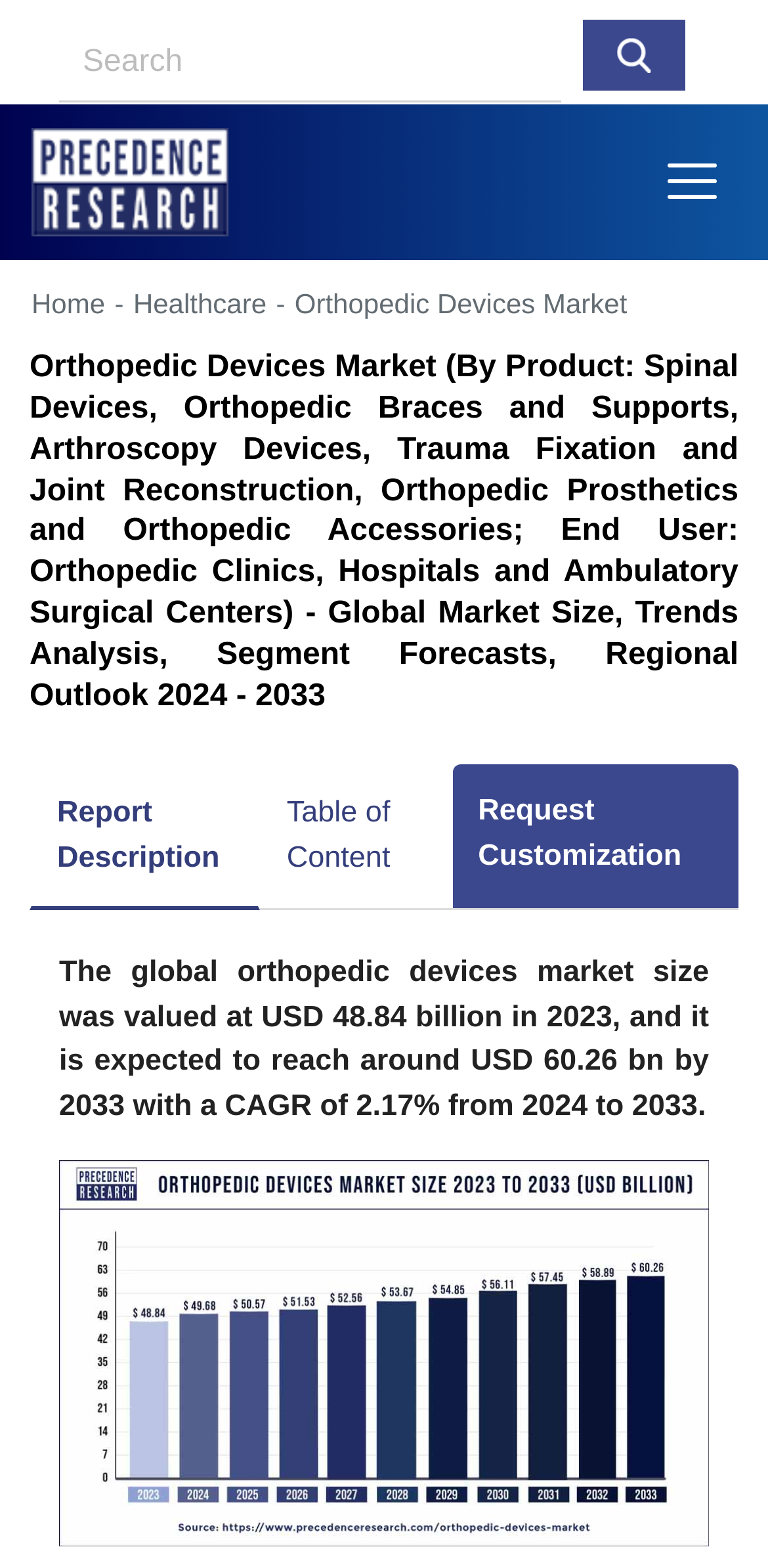Determine the bounding box coordinates of the clickable element to achieve the following action: 'toggle navigation'. Provide the coordinates as four float values between 0 and 1, formatted as [left, top, right, bottom].

[0.897, 0.097, 0.959, 0.107]